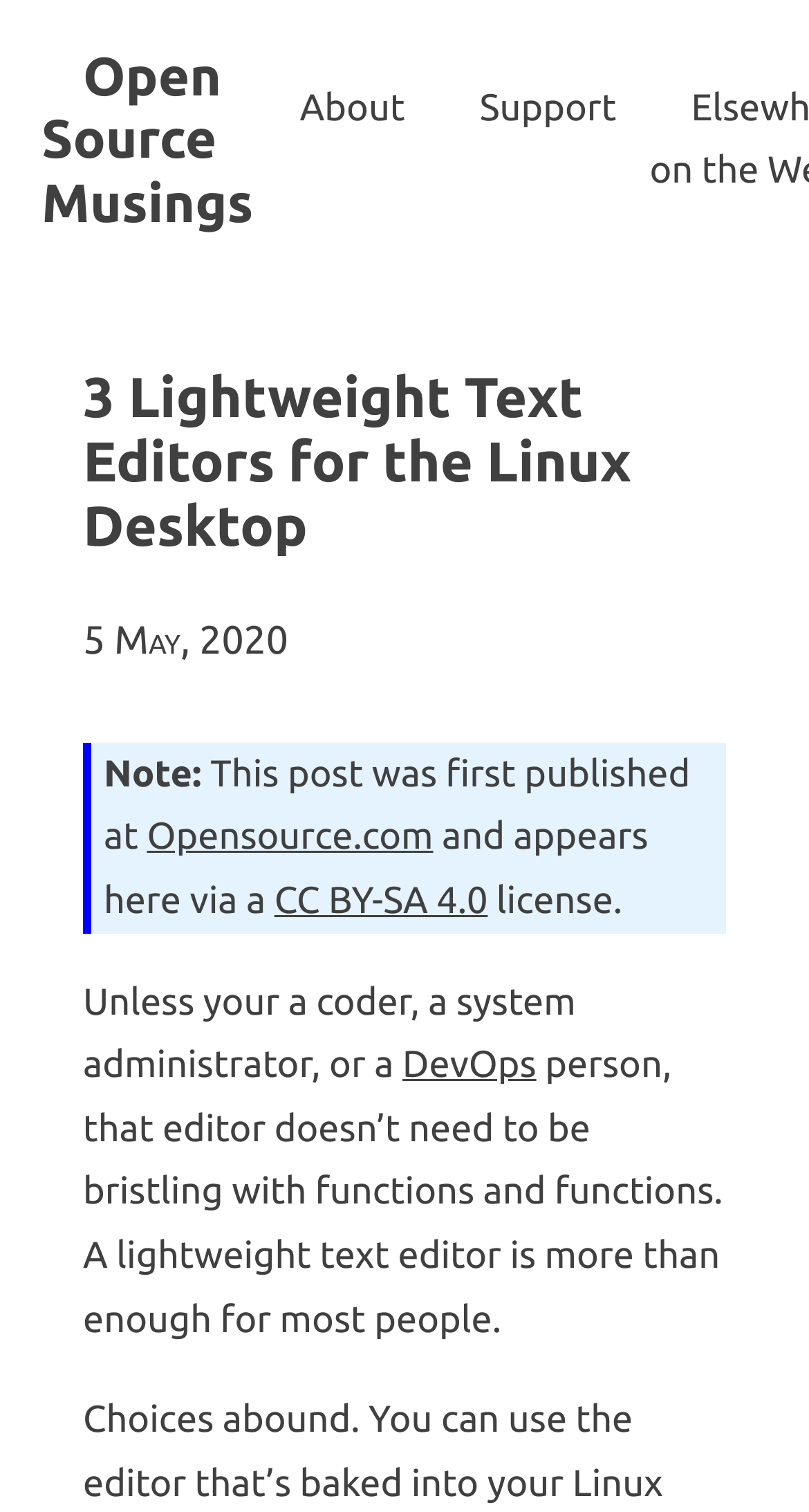What is the date of the post?
Look at the screenshot and provide an in-depth answer.

I found the date of the post by looking at the static text element that says '5 May, 2020' which is located below the main heading.